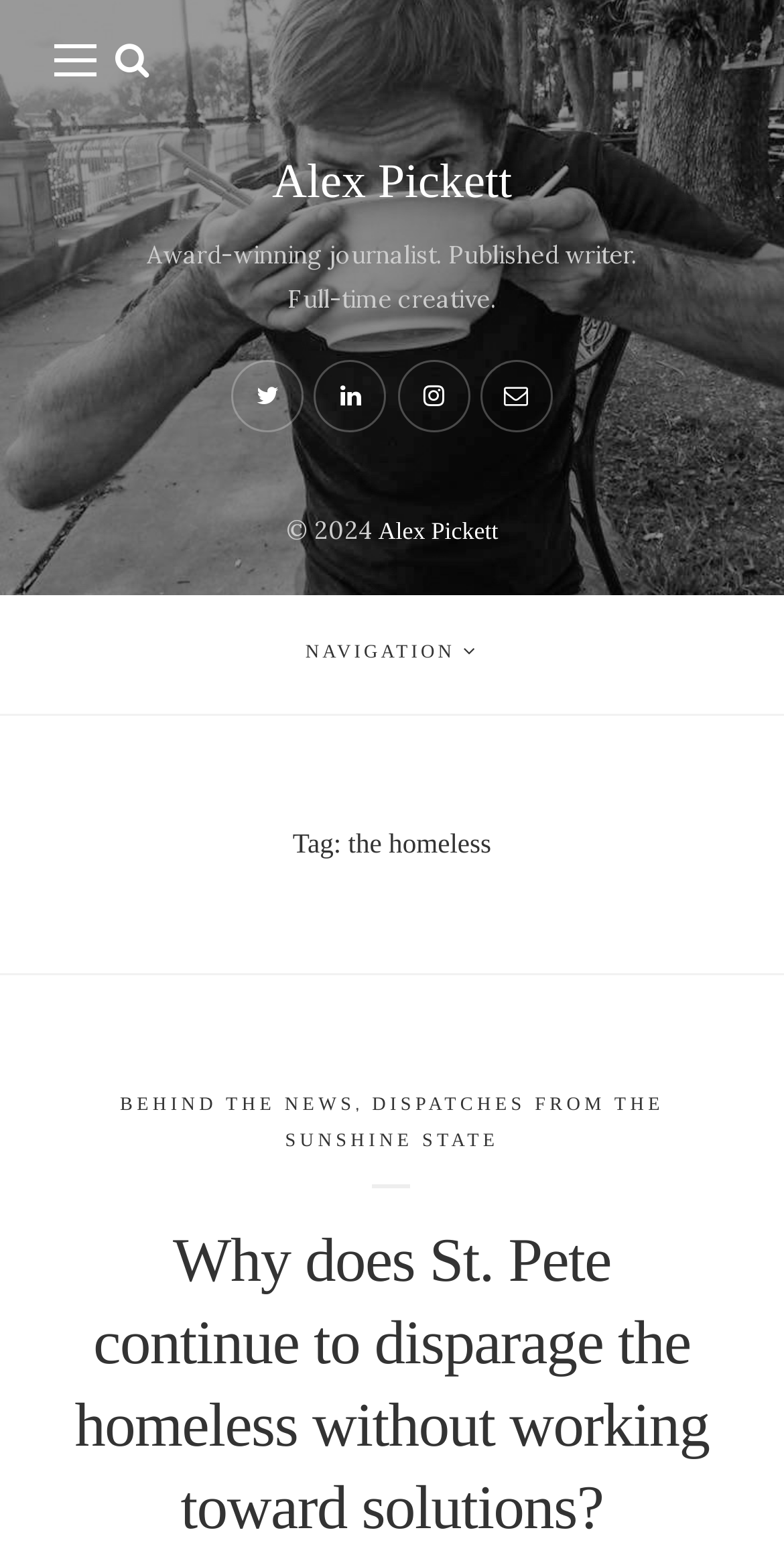Determine the bounding box coordinates for the UI element with the following description: "Navigation". The coordinates should be four float numbers between 0 and 1, represented as [left, top, right, bottom].

[0.0, 0.38, 1.0, 0.458]